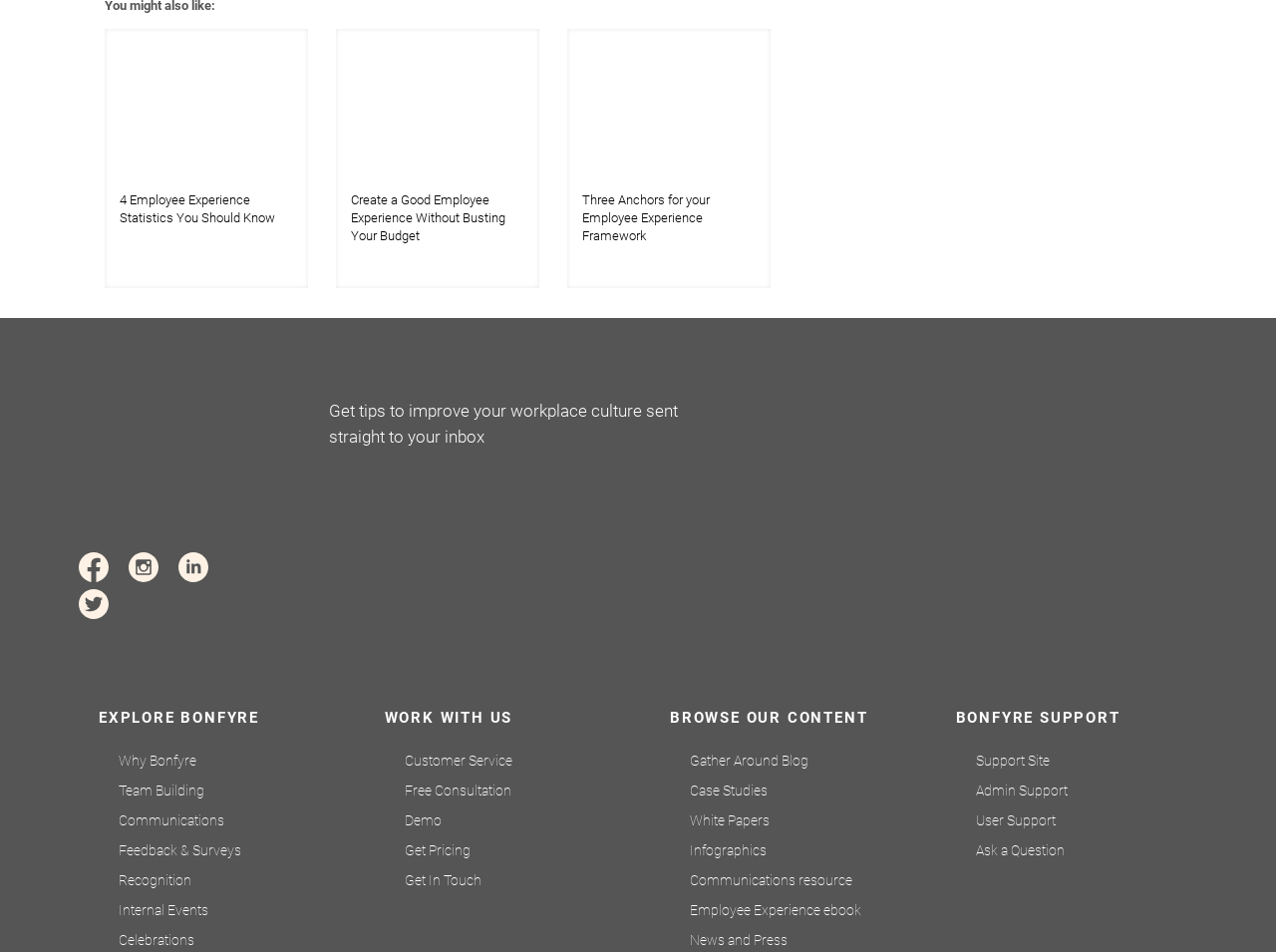Answer the question in one word or a short phrase:
What is the purpose of the images on the webpage?

Illustrate links